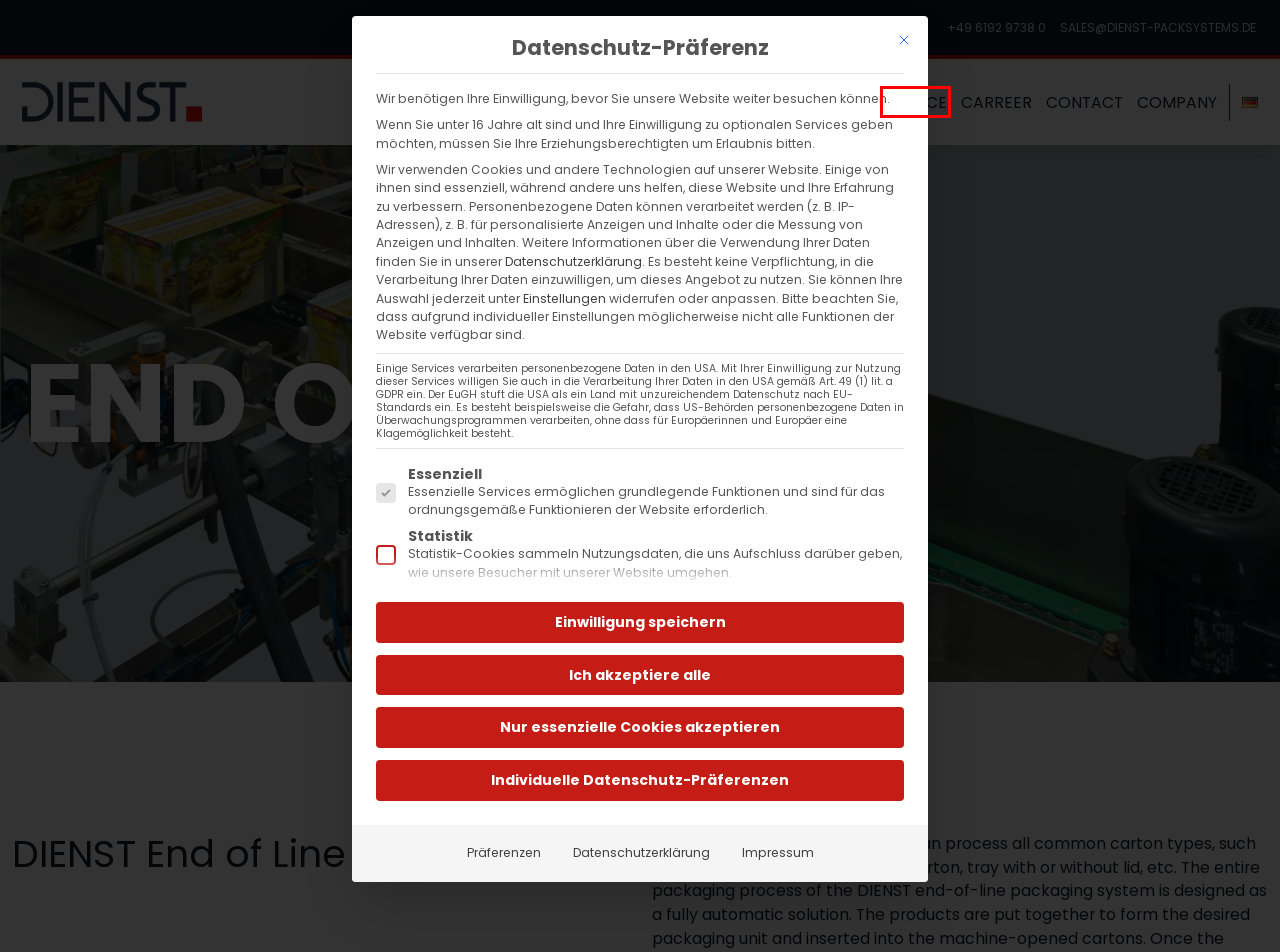You have a screenshot of a webpage with a red bounding box around a UI element. Determine which webpage description best matches the new webpage that results from clicking the element in the bounding box. Here are the candidates:
A. Service -
B. Webdesign, Marken, Grafik - Designbüro Tilmann Ruppert | Wetzlar
C. Imprint -
D. Datenschutz - DIENST Packsystems GmbH
E. Company -
F. Carreer -
G. GTC -
H. Contact -

A